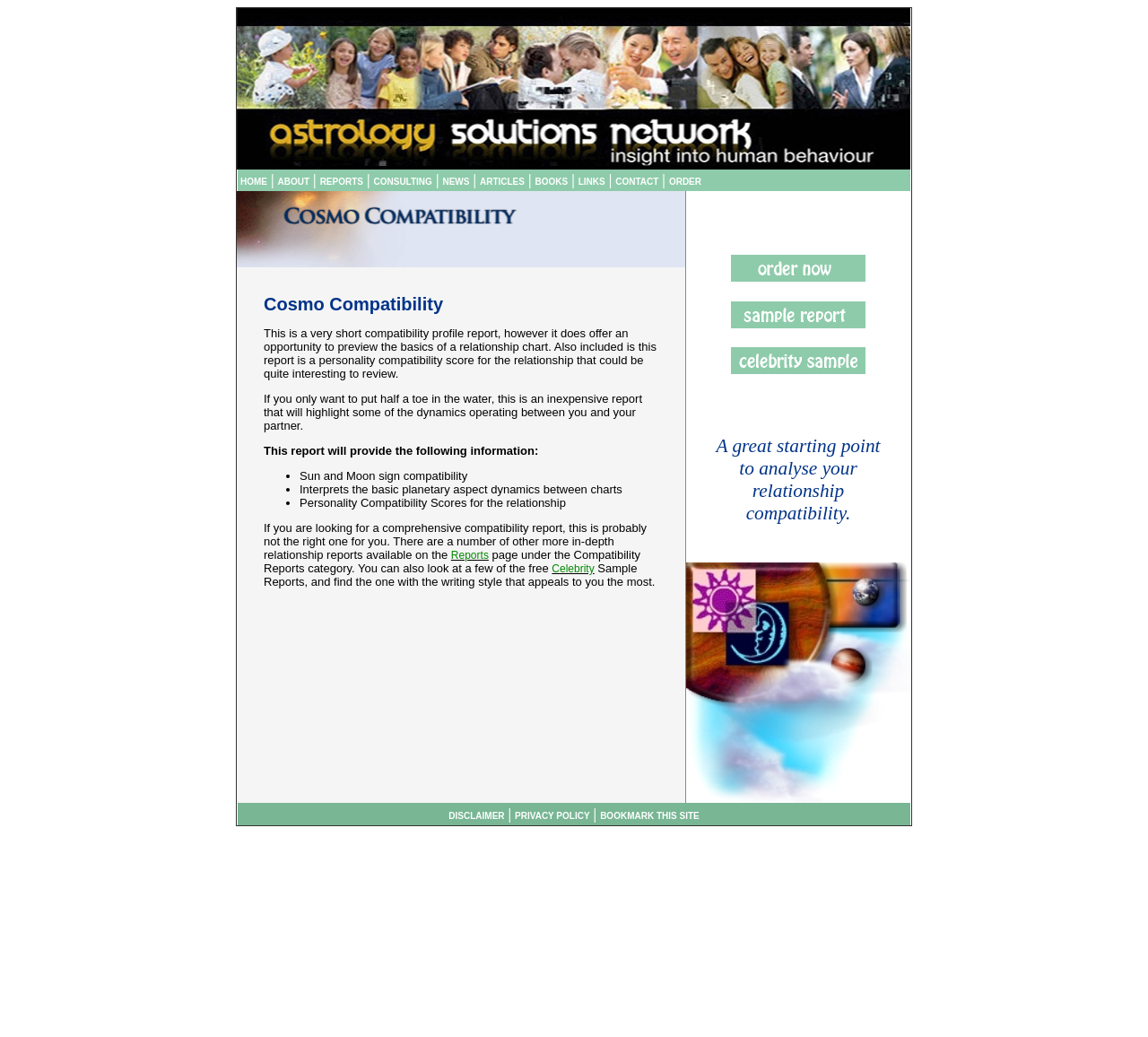Please provide the bounding box coordinates for the UI element as described: "Celebrity". The coordinates must be four floats between 0 and 1, represented as [left, top, right, bottom].

[0.481, 0.542, 0.518, 0.554]